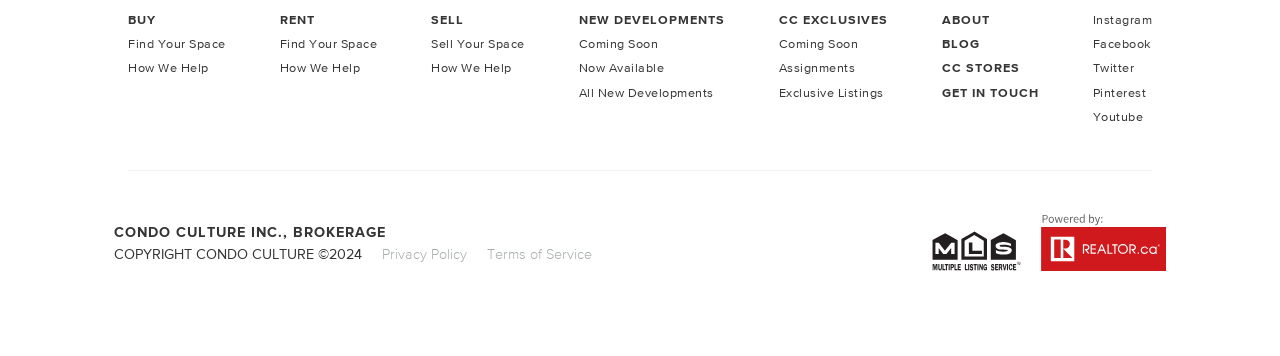Please determine the bounding box coordinates for the element that should be clicked to follow these instructions: "Click on 'Find Your Space'".

[0.1, 0.101, 0.176, 0.143]